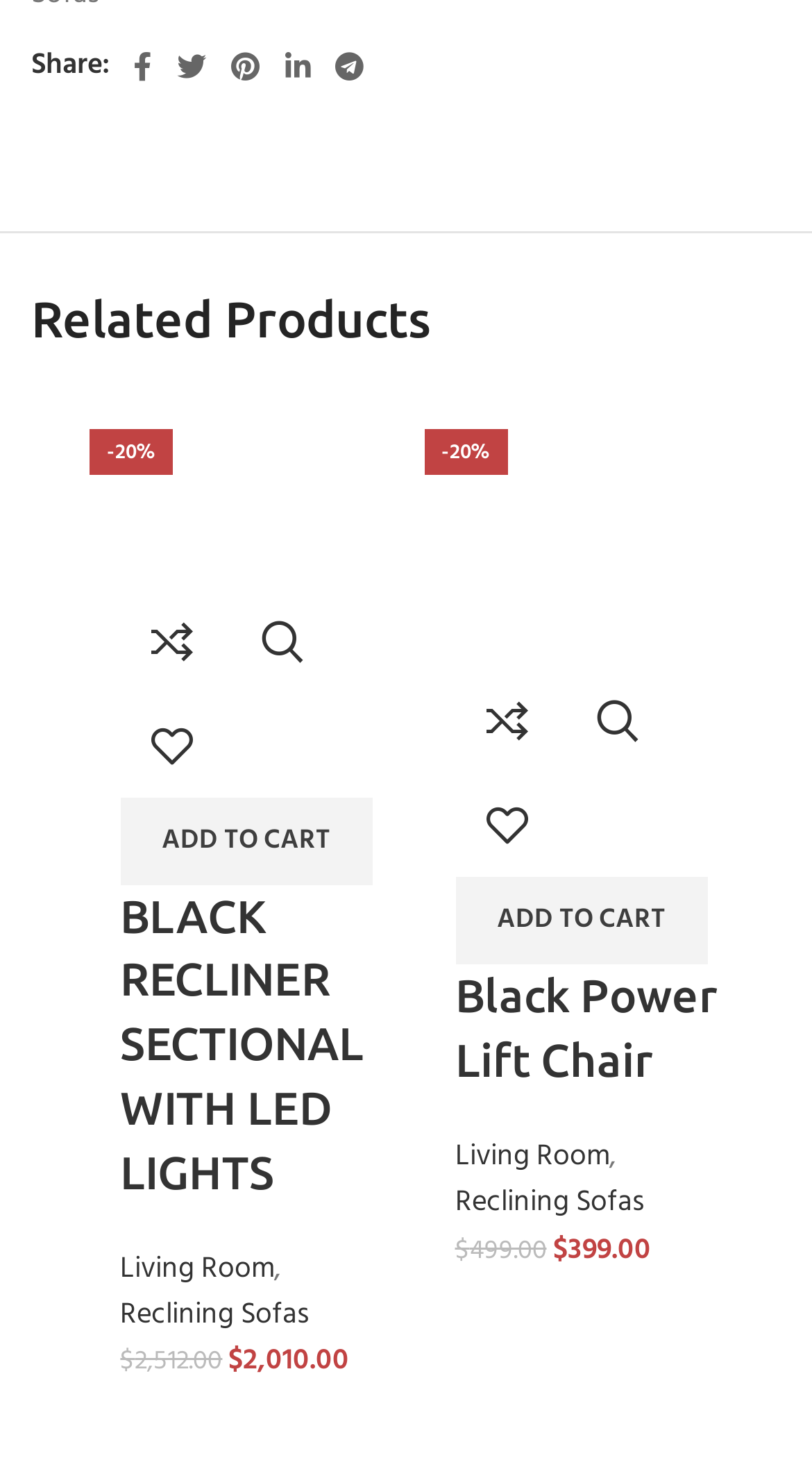What is the price of the 'BLACK RECLINER SECTIONAL WITH LED LIGHTS' product?
Based on the image, answer the question with as much detail as possible.

I looked for the price information of the 'BLACK RECLINER SECTIONAL WITH LED LIGHTS' product and found that the current price is $399.00, which is mentioned in the webpage.